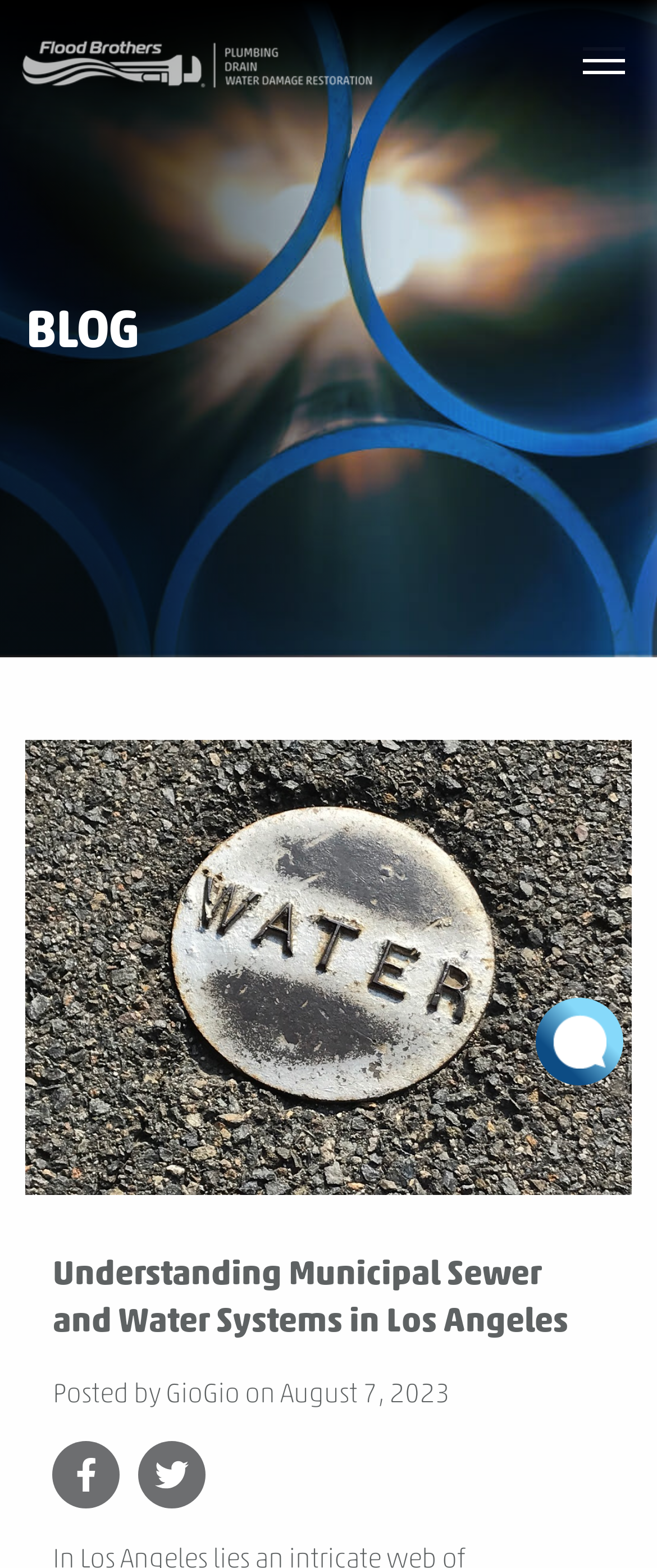Provide a short answer to the following question with just one word or phrase: What is the author of the latest article?

GioGio